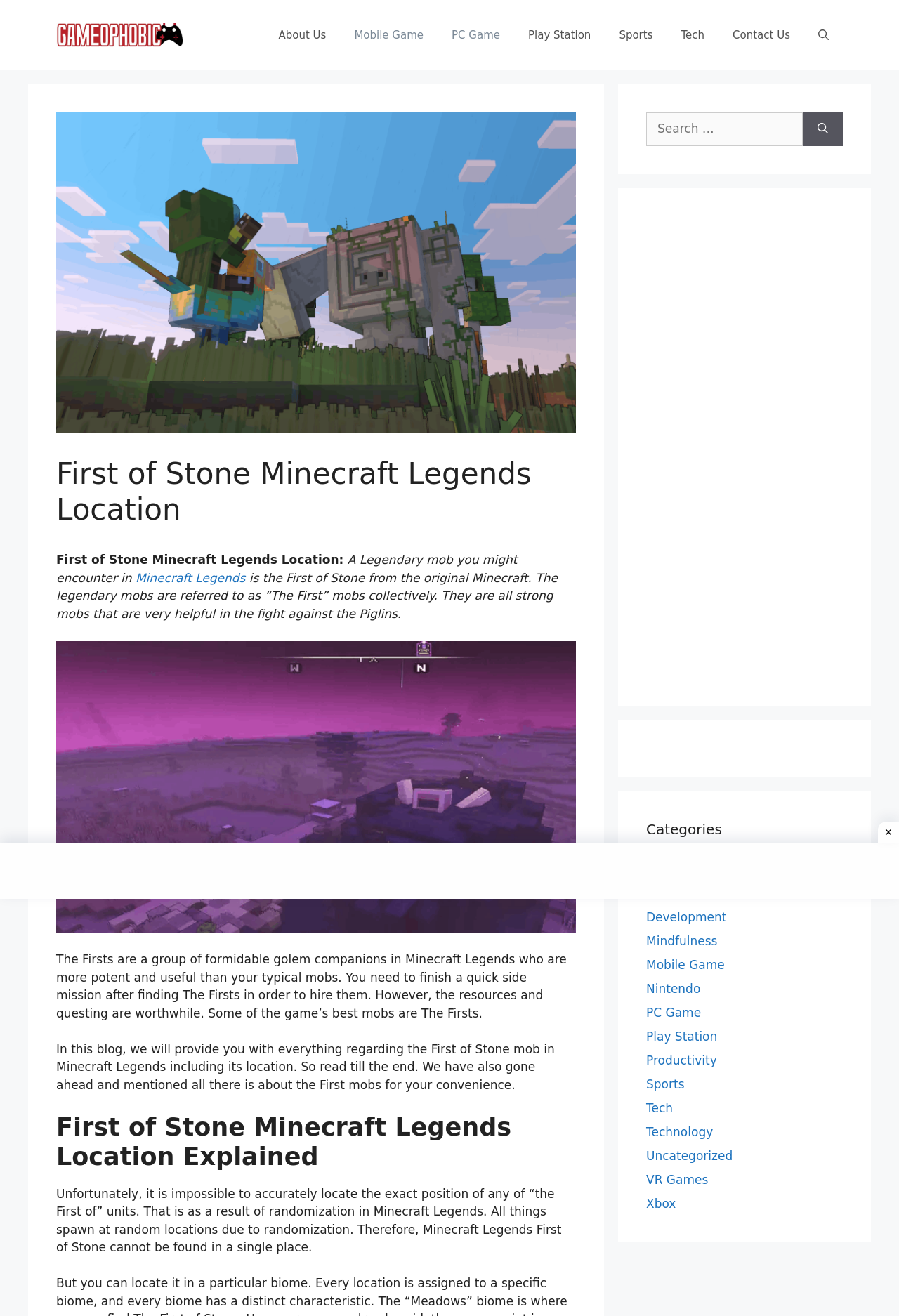Specify the bounding box coordinates of the area to click in order to follow the given instruction: "Click the 'Contact Us' link."

[0.799, 0.011, 0.895, 0.043]